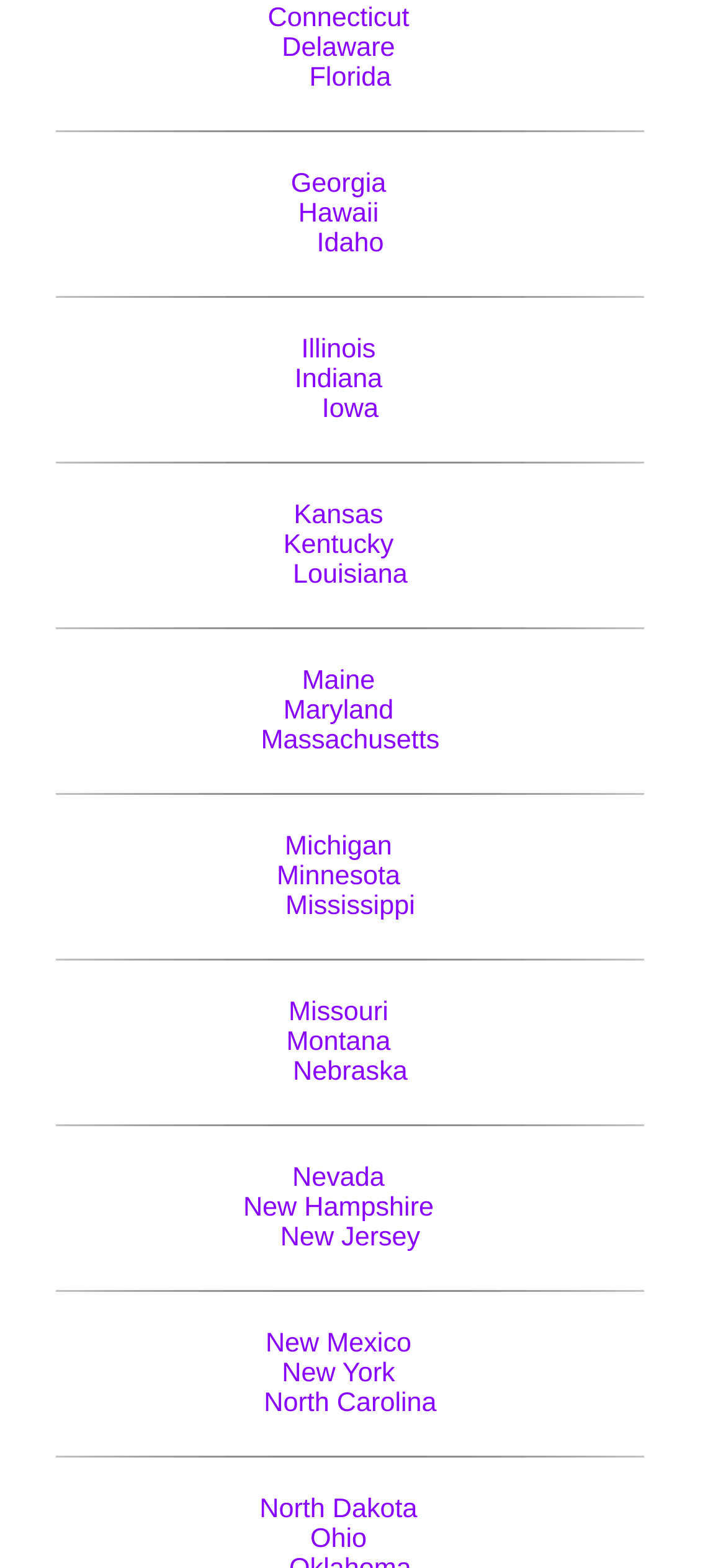Please specify the bounding box coordinates of the clickable region to carry out the following instruction: "Visit Florida". The coordinates should be four float numbers between 0 and 1, in the format [left, top, right, bottom].

[0.426, 0.04, 0.539, 0.059]